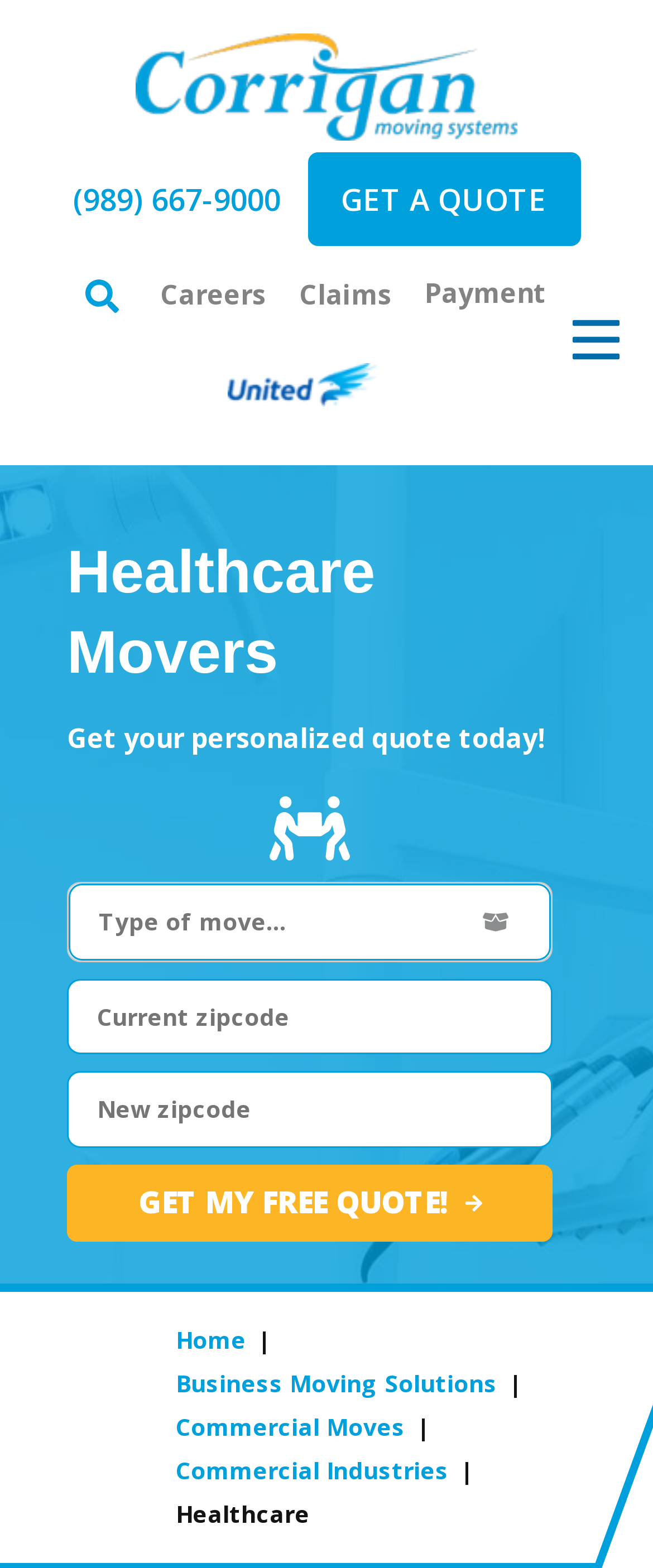How many menu items are there?
Give a one-word or short-phrase answer derived from the screenshot.

7